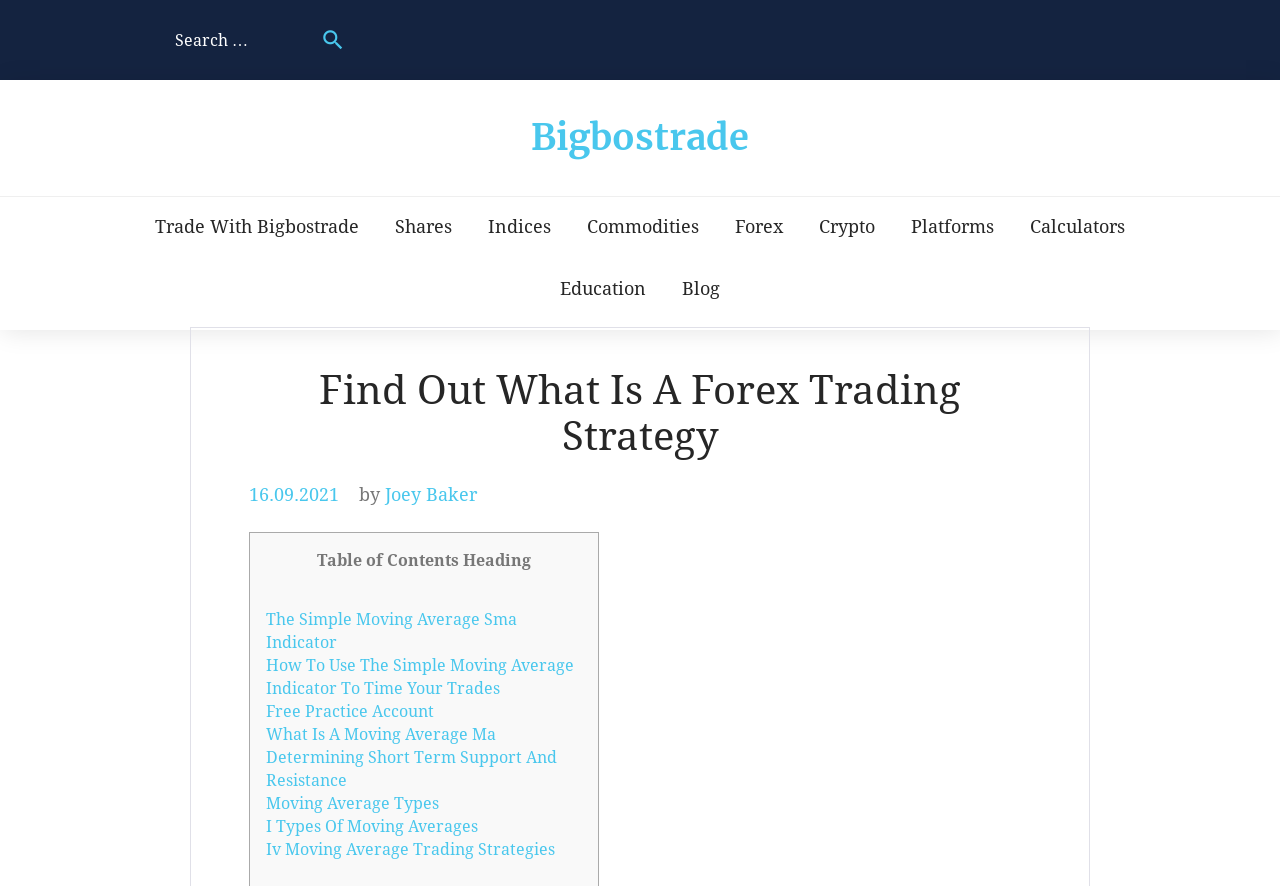Analyze the image and answer the question with as much detail as possible: 
What is the date of the article?

The date of the article can be found in the header section of the webpage, where it is written '16.09.2021' next to the author's name 'Joey Baker'.